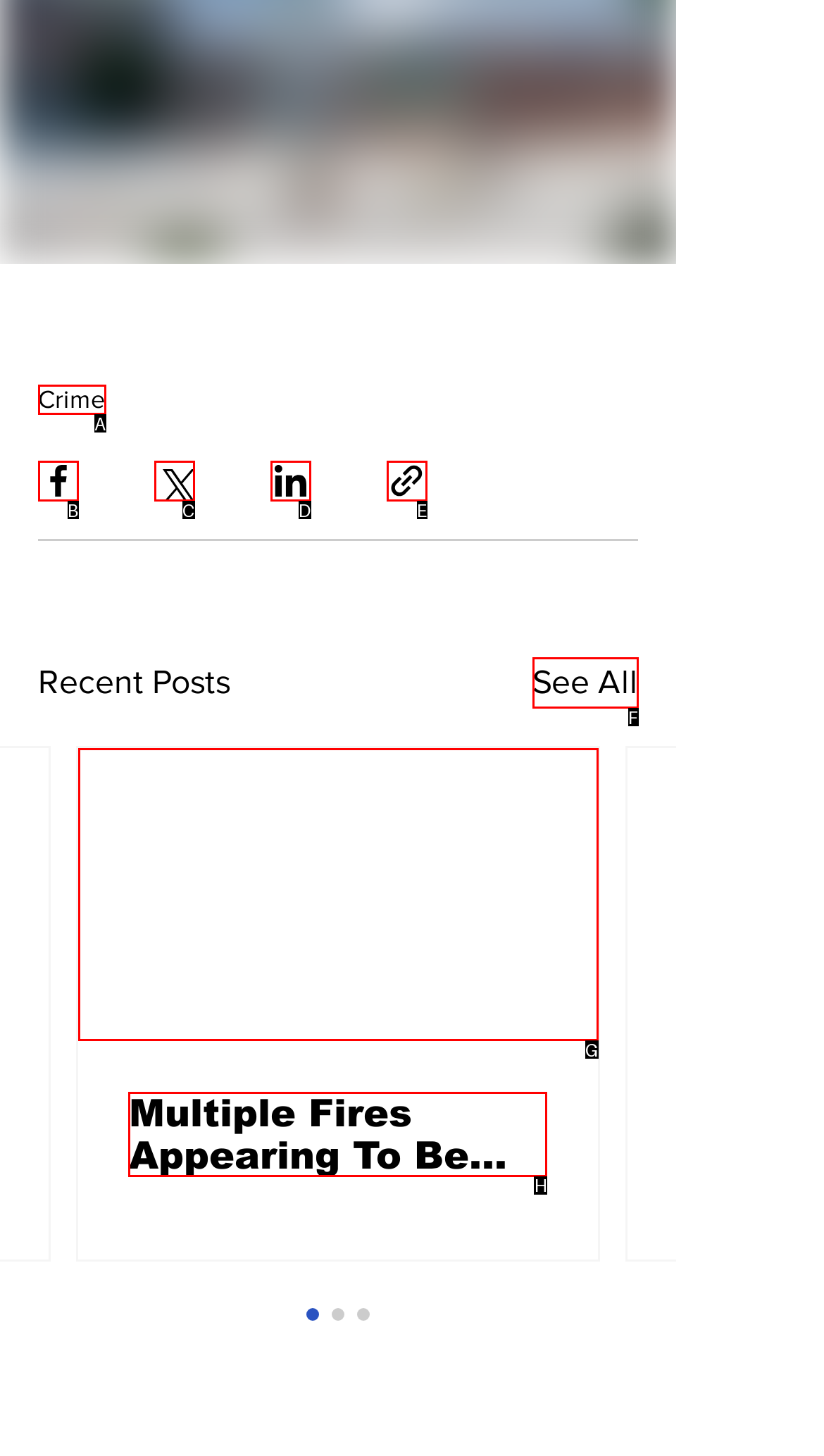Find the HTML element to click in order to complete this task: Click on the 'Multiple Fires Appearing To Be Arson Under Investigation In Downtown Manchester' link
Answer with the letter of the correct option.

H